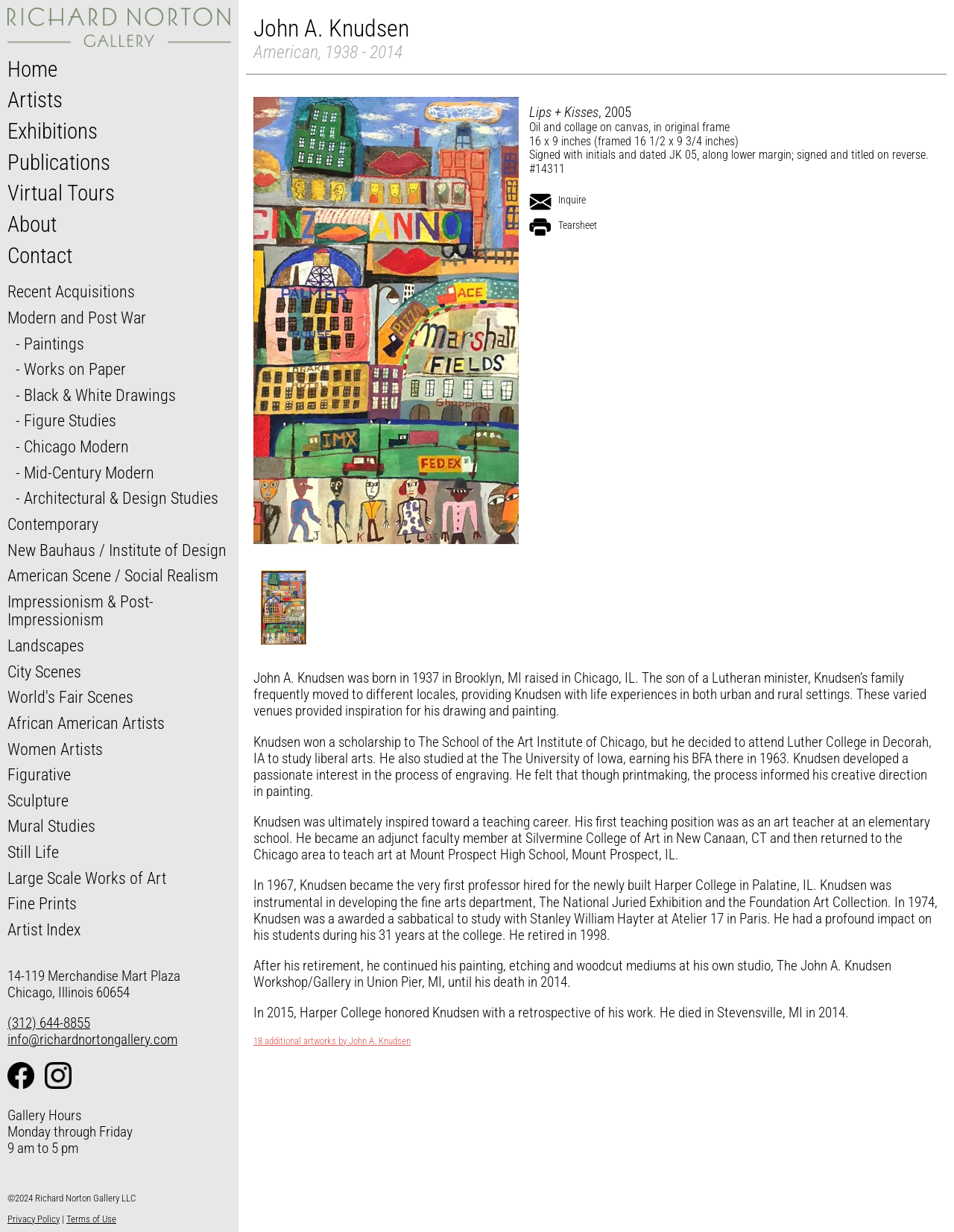Determine the bounding box for the UI element as described: "Architectural & Design Studies". The coordinates should be represented as four float numbers between 0 and 1, formatted as [left, top, right, bottom].

[0.025, 0.396, 0.229, 0.412]